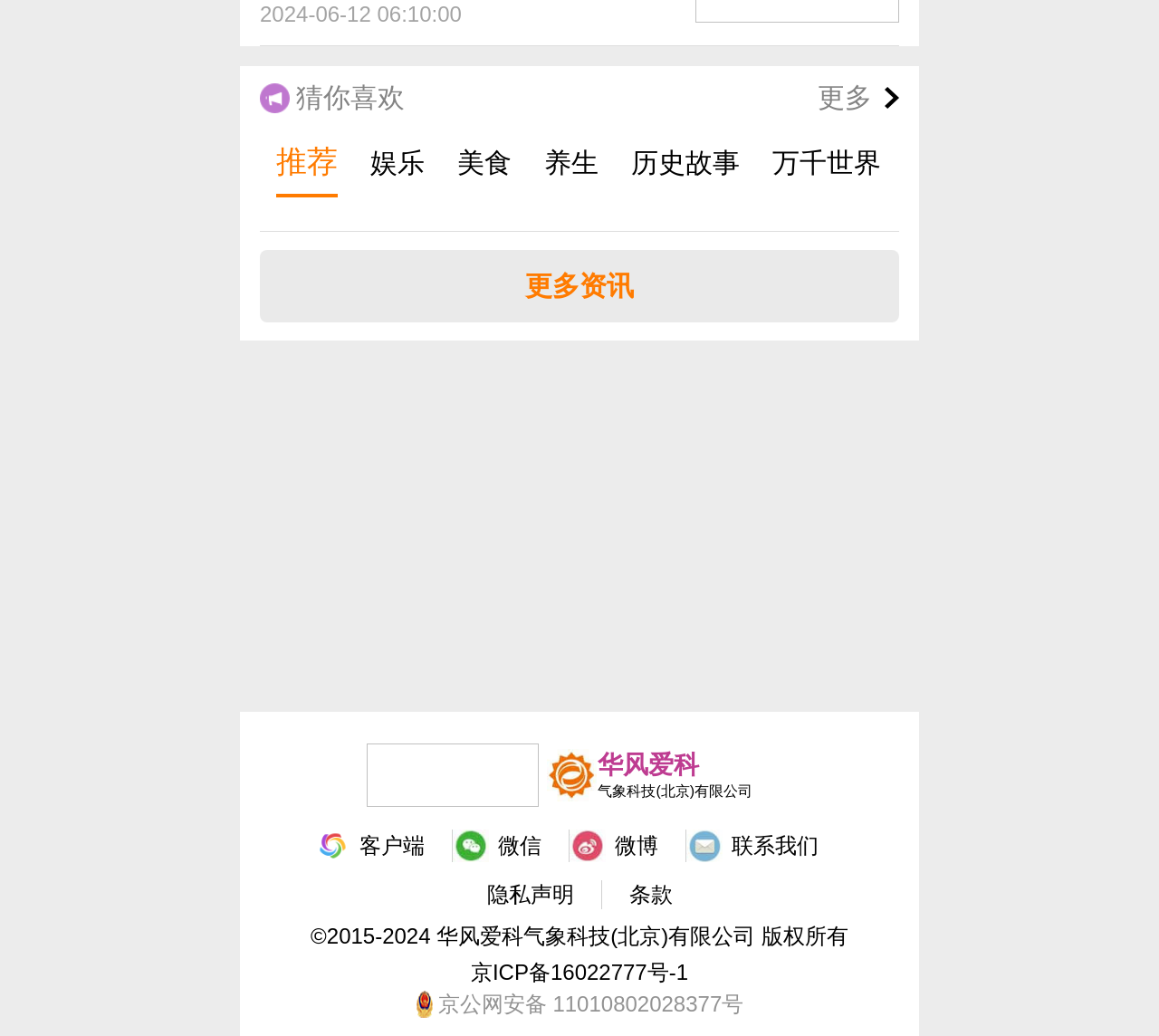Respond with a single word or phrase to the following question: What is the first category listed?

推荐